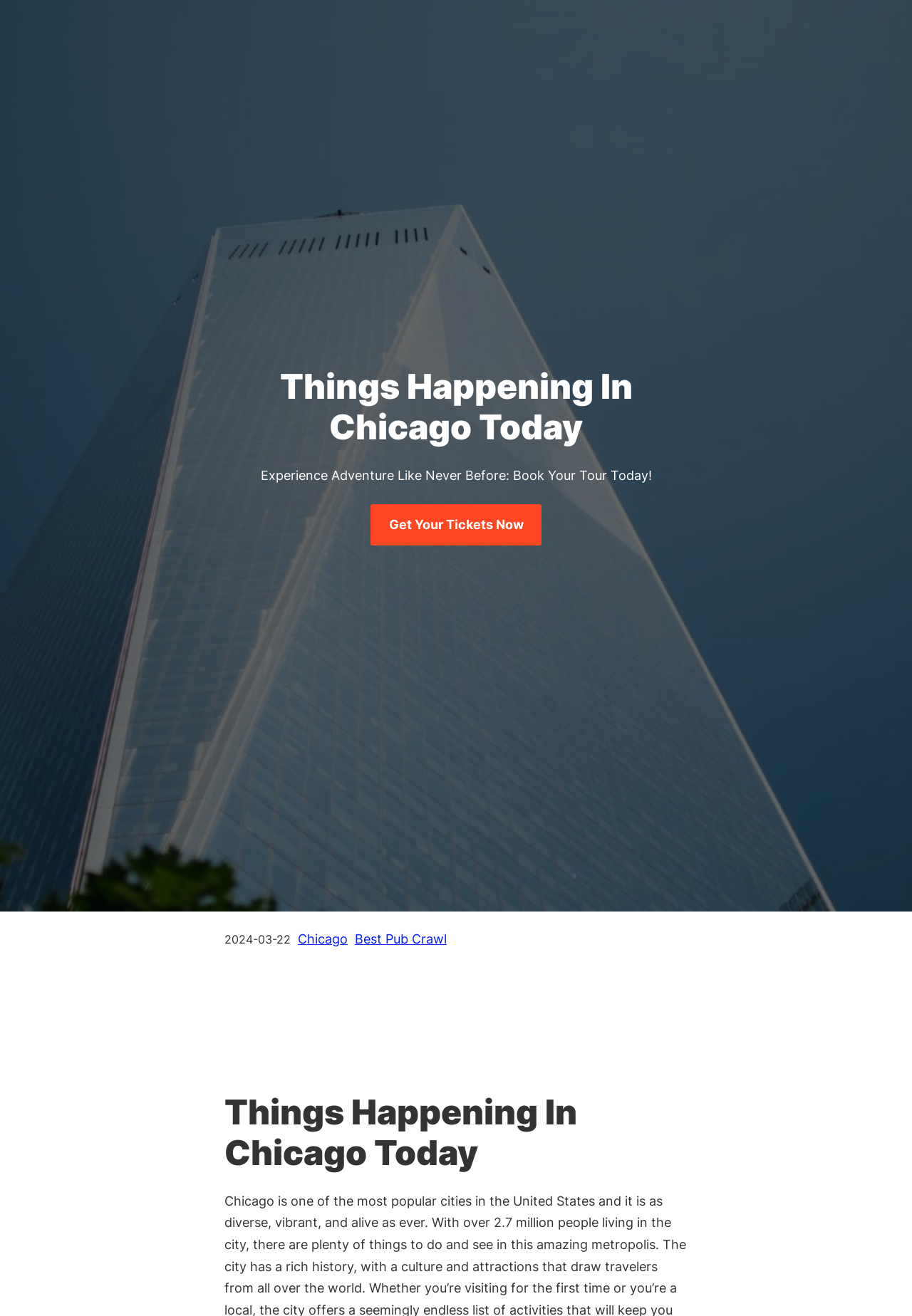Determine the main headline from the webpage and extract its text.

Things Happening In Chicago Today